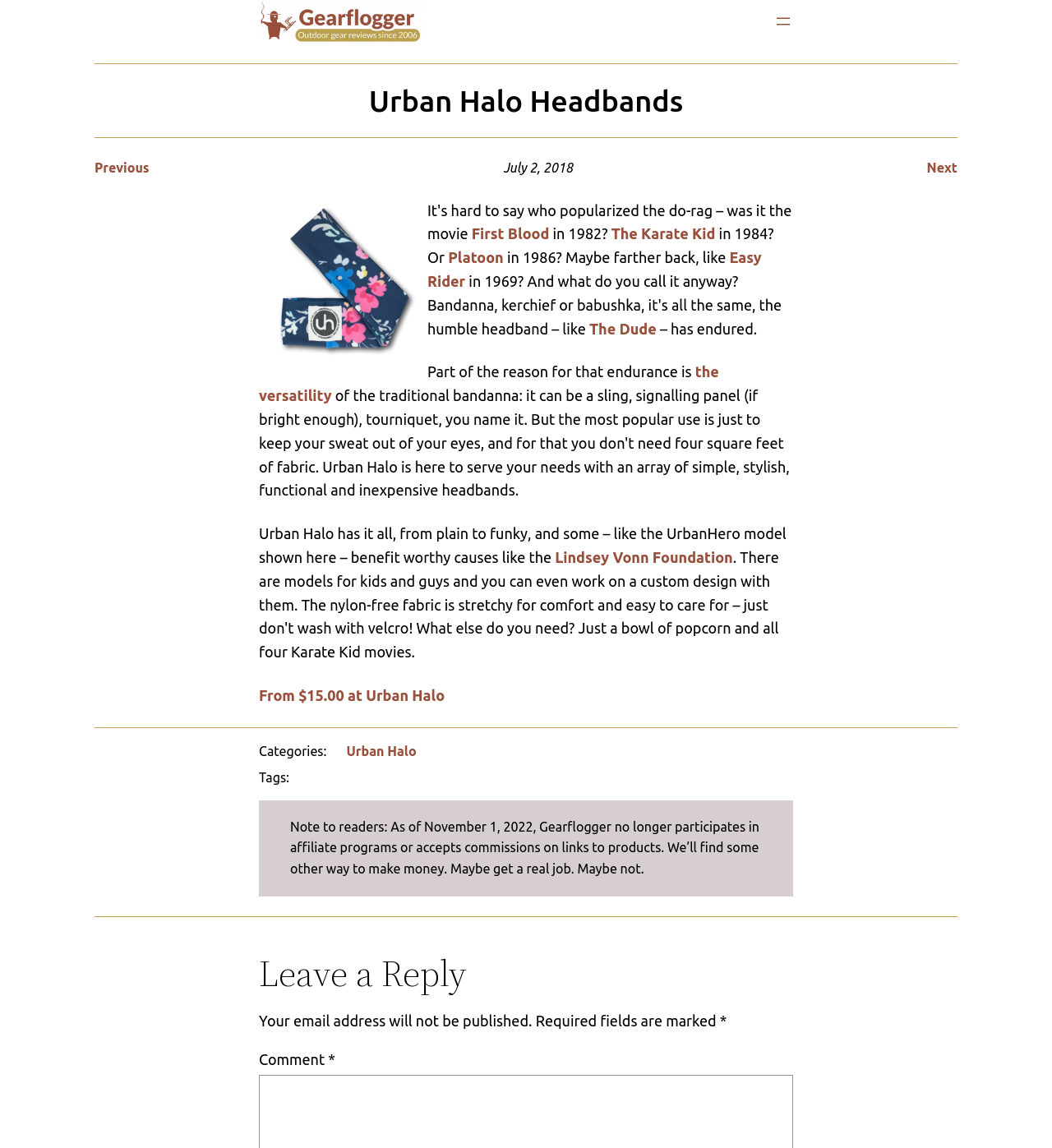Please identify the coordinates of the bounding box that should be clicked to fulfill this instruction: "Visit the Lindsey Vonn Foundation website".

[0.527, 0.478, 0.697, 0.492]